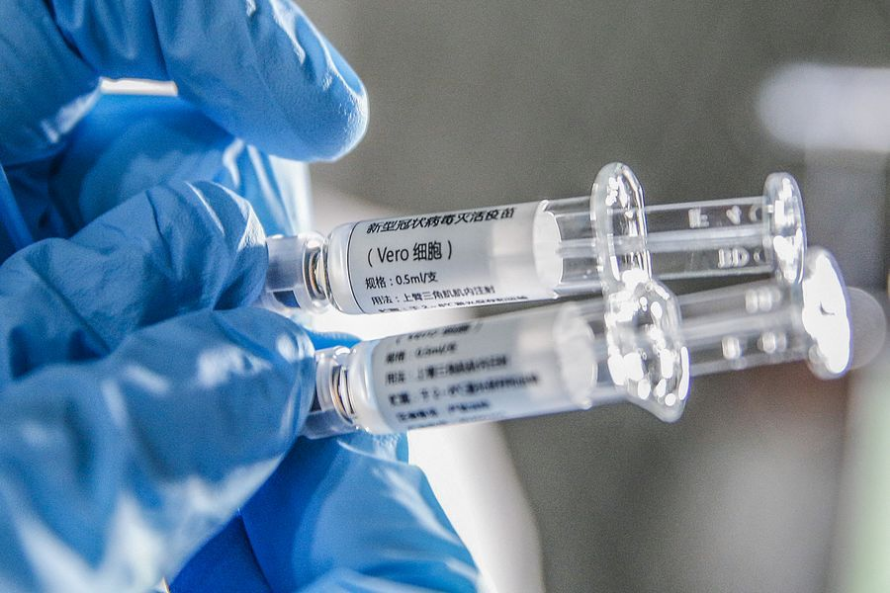Please answer the following question using a single word or phrase: 
Where was this scene captured?

Beijing